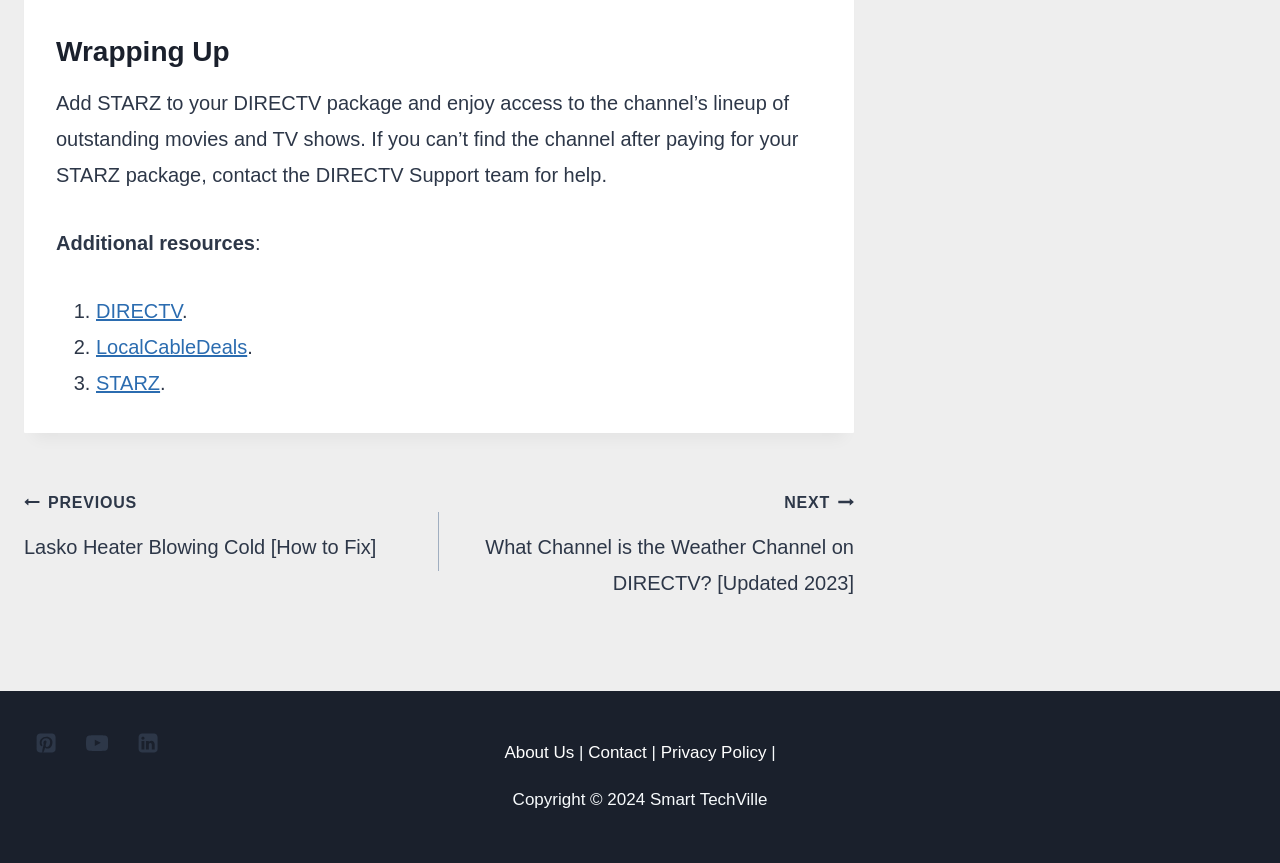Given the description of the UI element: "YouTube", predict the bounding box coordinates in the form of [left, top, right, bottom], with each value being a float between 0 and 1.

[0.059, 0.835, 0.093, 0.887]